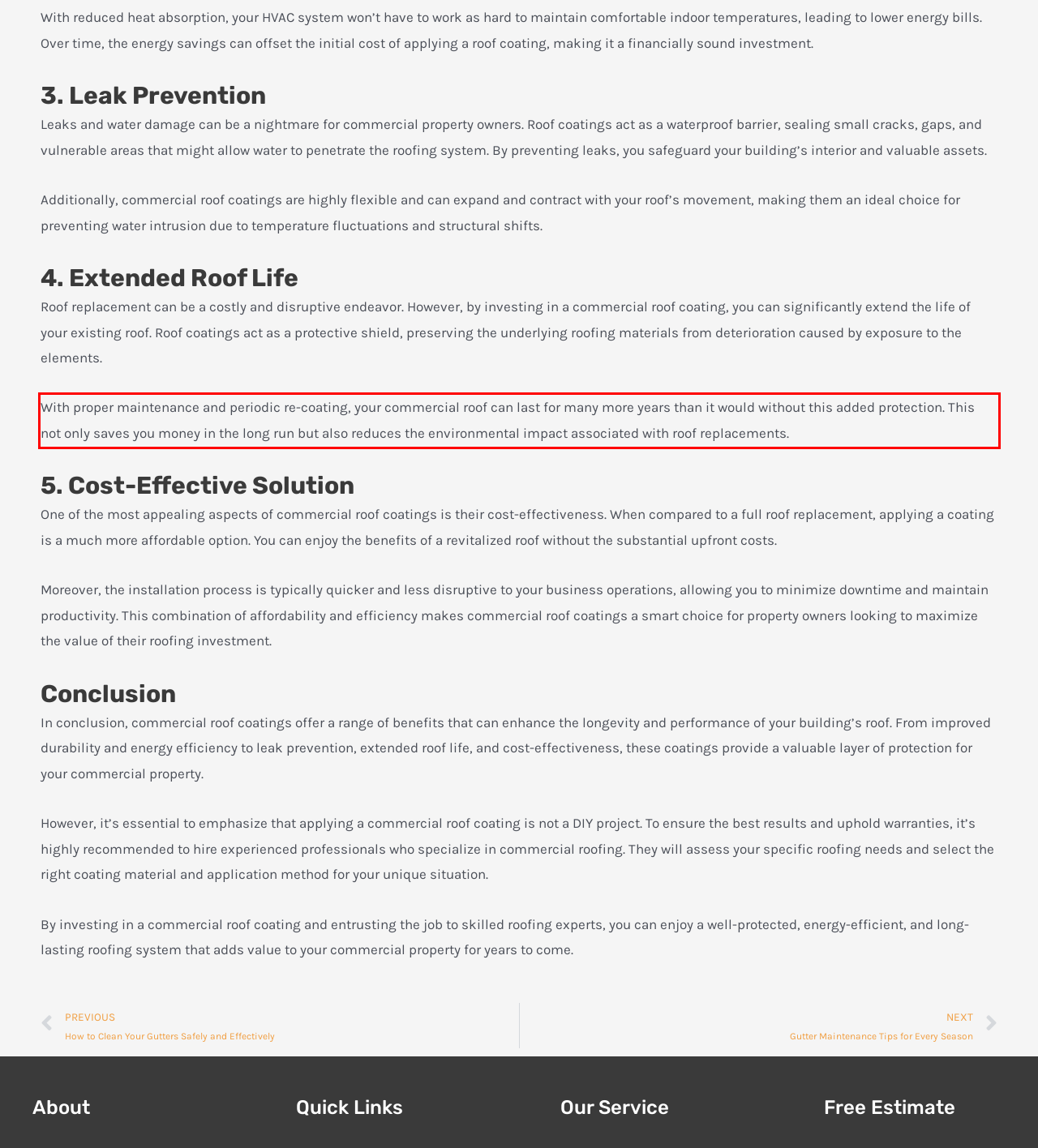Please identify and extract the text from the UI element that is surrounded by a red bounding box in the provided webpage screenshot.

With proper maintenance and periodic re-coating, your commercial roof can last for many more years than it would without this added protection. This not only saves you money in the long run but also reduces the environmental impact associated with roof replacements.